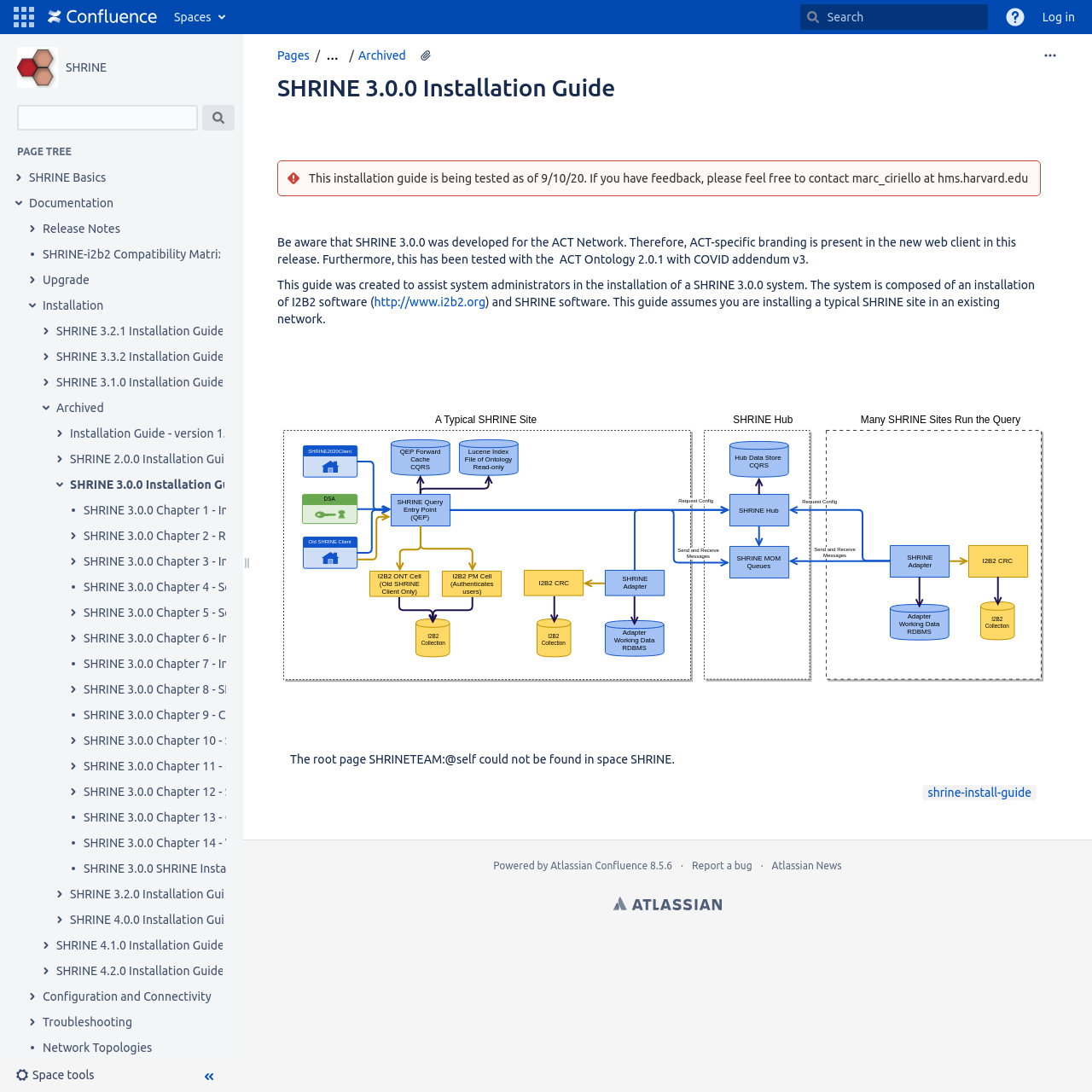Bounding box coordinates should be provided in the format (top-left x, top-left y, bottom-right x, bottom-right y) with all values between 0 and 1. Identify the bounding box for this UI element: Report a bug

[0.634, 0.788, 0.689, 0.798]